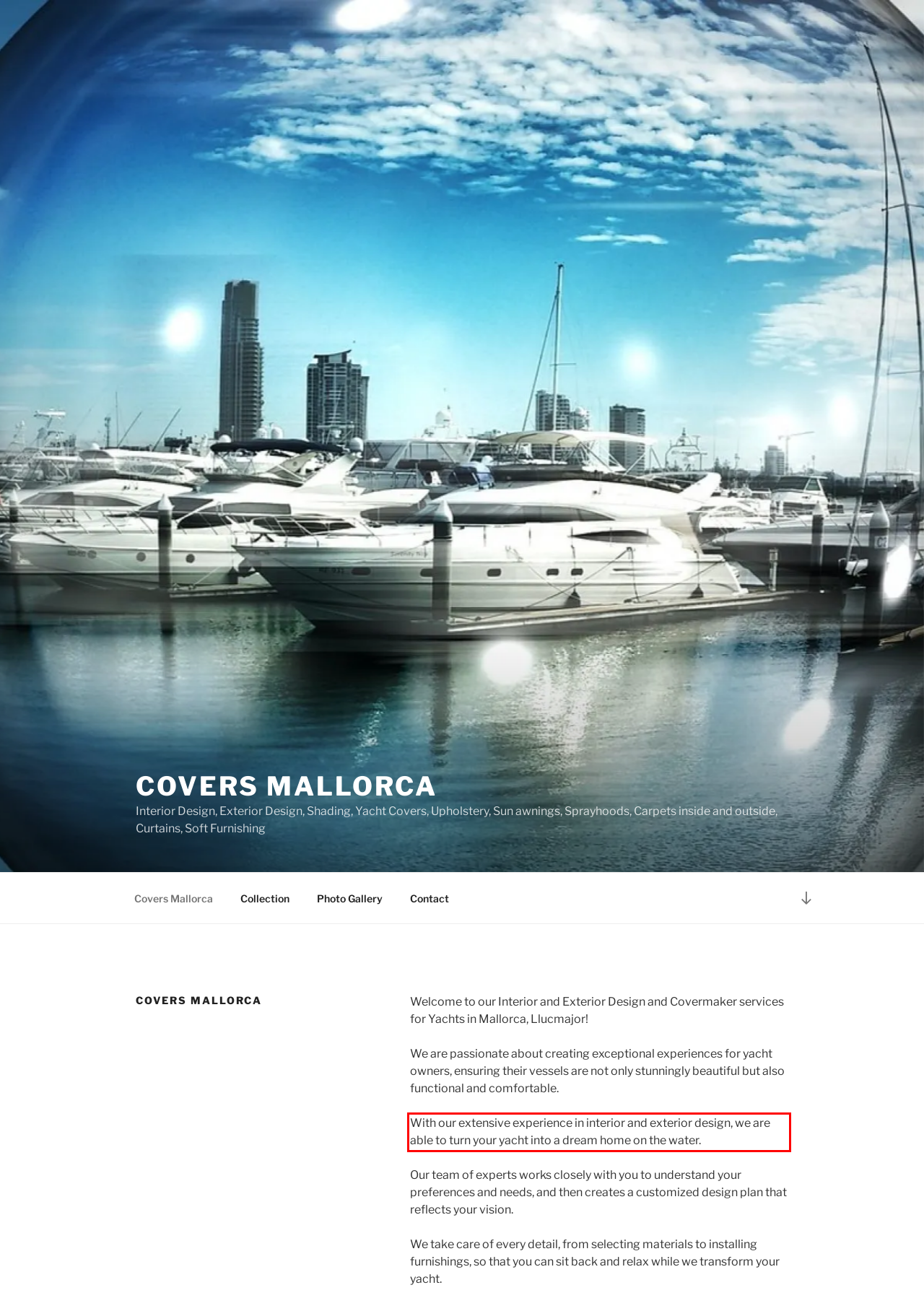Examine the webpage screenshot, find the red bounding box, and extract the text content within this marked area.

With our extensive experience in interior and exterior design, we are able to turn your yacht into a dream home on the water.